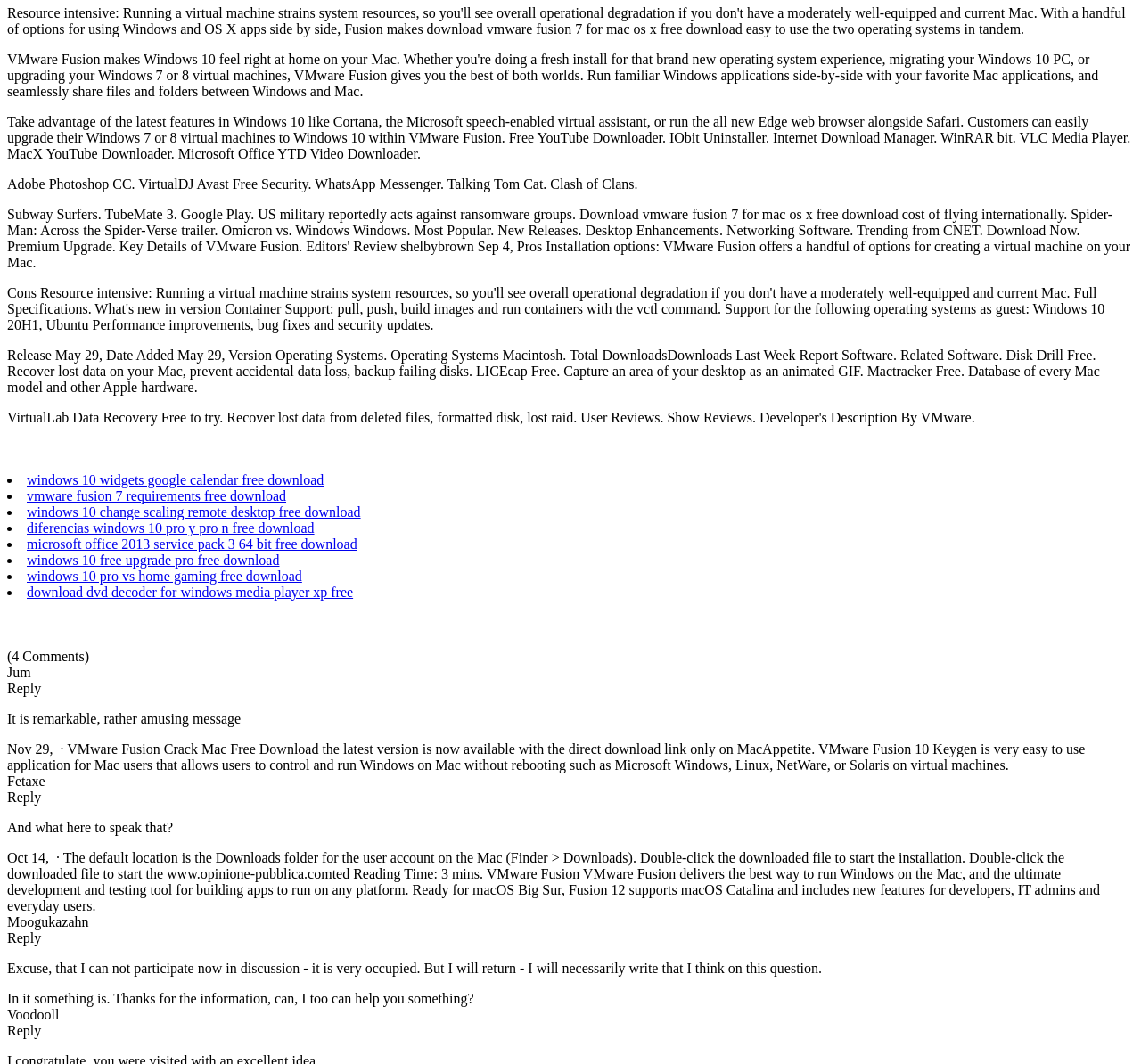Highlight the bounding box coordinates of the element you need to click to perform the following instruction: "Click on 'Reply' to respond to Jum's comment."

[0.006, 0.64, 0.036, 0.654]